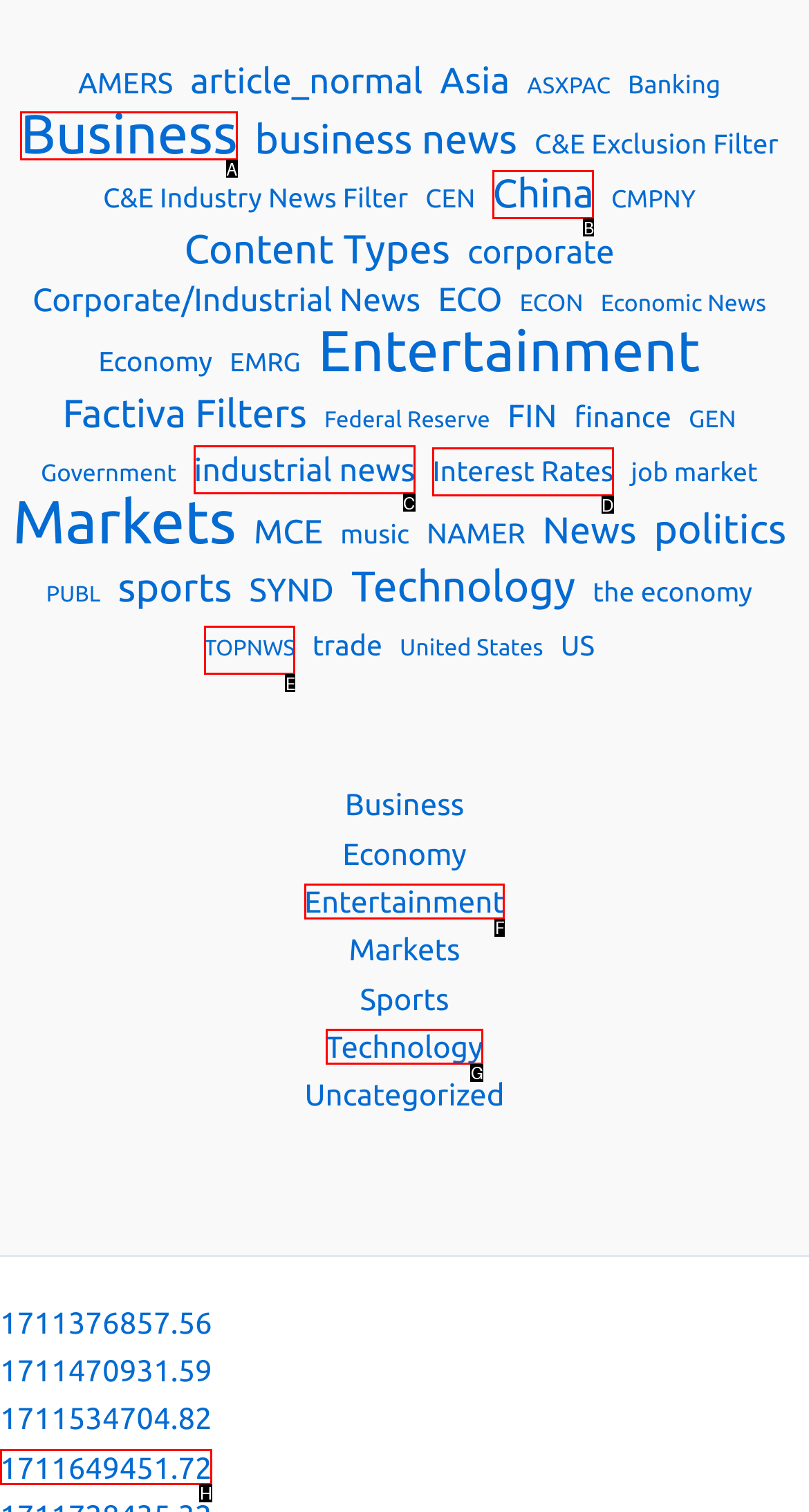Choose the HTML element that corresponds to the description: Interest Rates
Provide the answer by selecting the letter from the given choices.

D